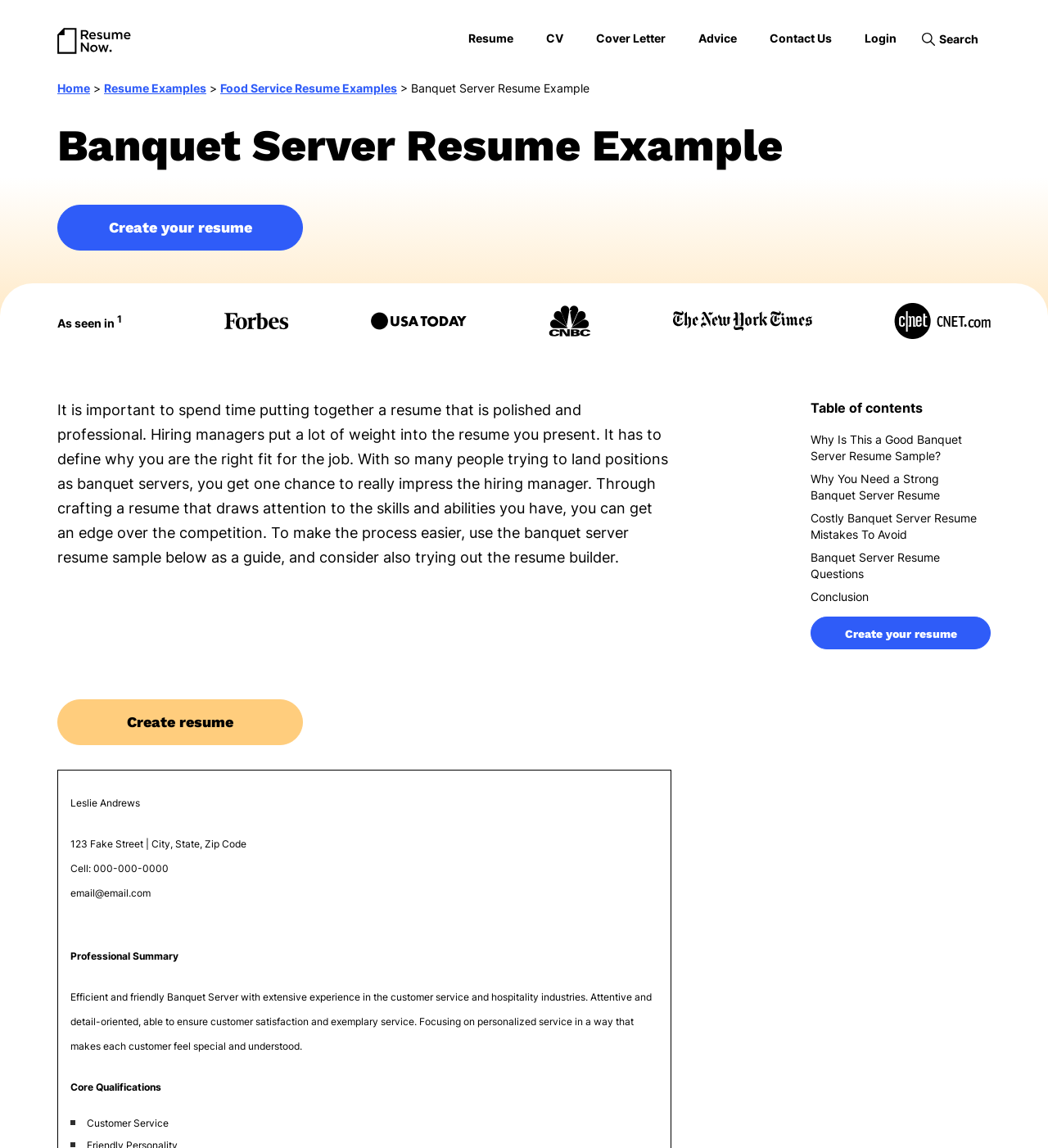Please identify and generate the text content of the webpage's main heading.

Banquet Server Resume Example